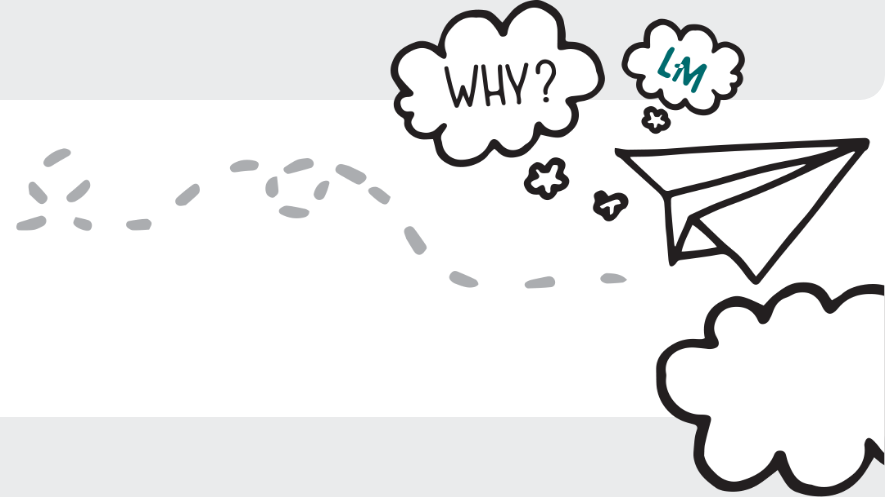Describe the image with as much detail as possible.

The image features a whimsical illustration representing the theme of inquiry and exploration, centered around the question, "WHY?" positioned within a stylized cloud. Next to it, the initials "LM" are also in a cloud, suggesting a connection to Lowe-Martin. A paper airplane, symbolic of innovation and forward-thinking, is depicted on the right side, trailing a dotted line to signify a journey or progression. The overall design blends simplicity with playfulness, aligning with the message of curiosity about why one should choose Lowe-Martin, a company known for its long-standing commitment to quality and technology in the marketing supply chain since 1908.